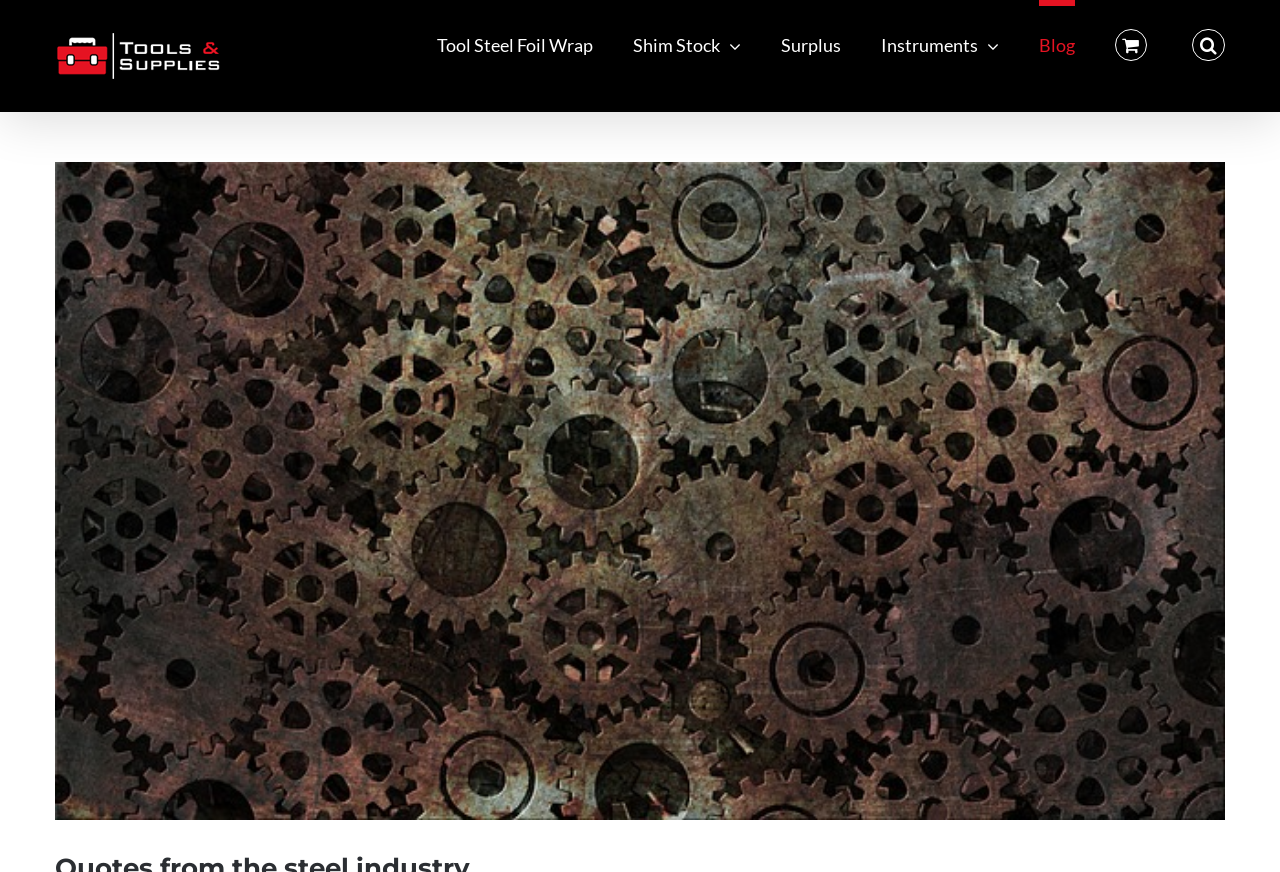Bounding box coordinates should be provided in the format (top-left x, top-left y, bottom-right x, bottom-right y) with all values between 0 and 1. Identify the bounding box for this UI element: Surplus

[0.61, 0.0, 0.657, 0.096]